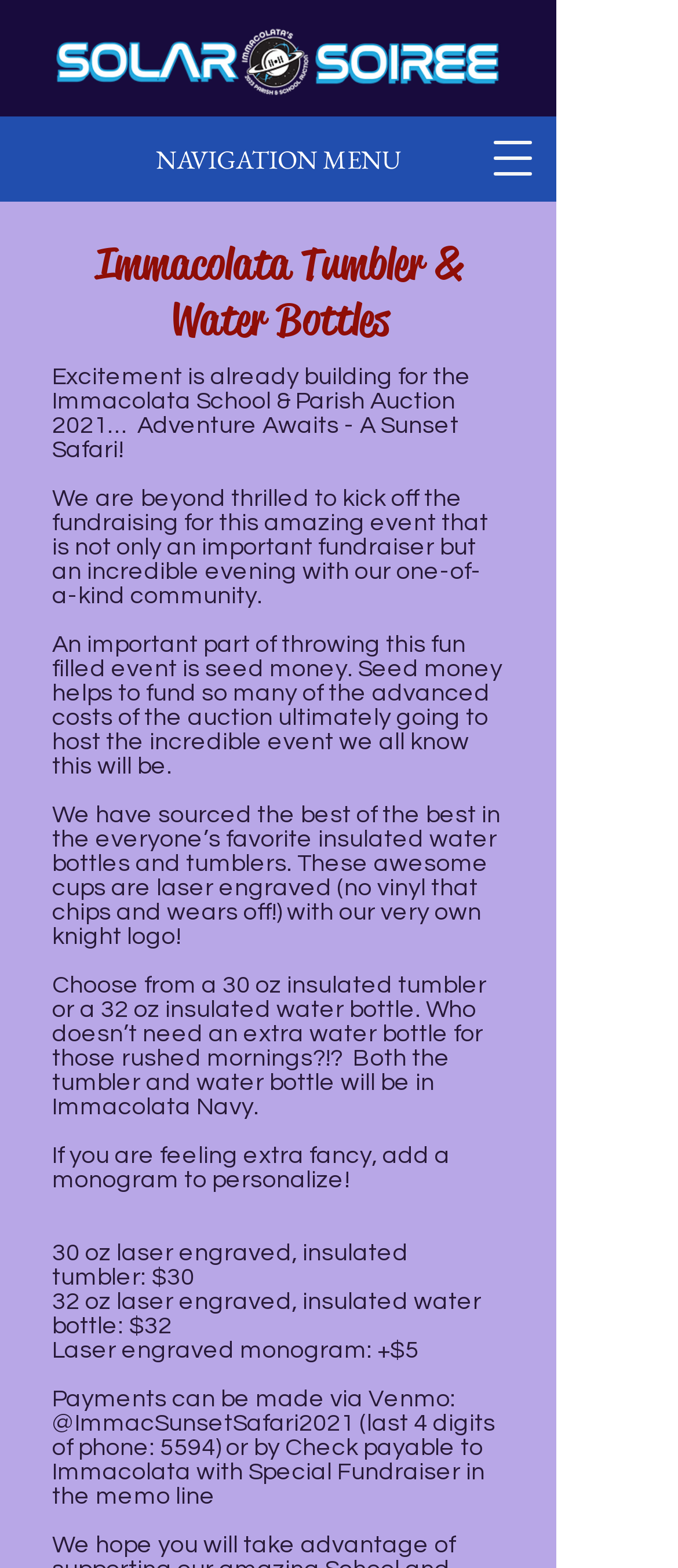Utilize the details in the image to thoroughly answer the following question: What is the theme of the auction?

The theme of the auction can be inferred from the text 'Adventure Awaits - A Sunset Safari!' which suggests that the auction is themed around a sunset safari.